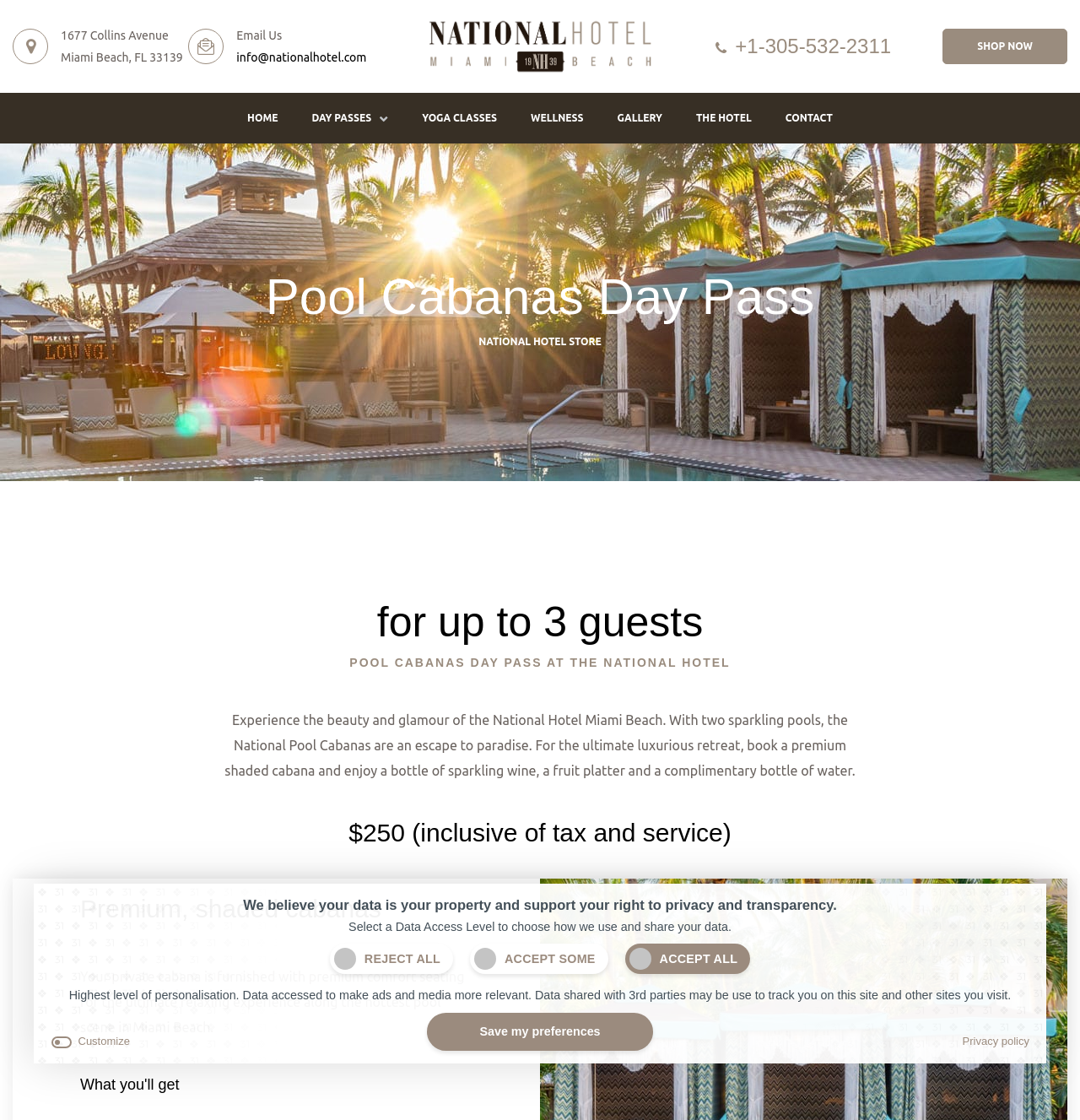How many guests can the Pool Cabanas Day Pass accommodate?
Using the image as a reference, answer the question in detail.

I found the information by looking at the heading element that describes the Pool Cabanas Day Pass, which mentions that it is for up to 3 guests.